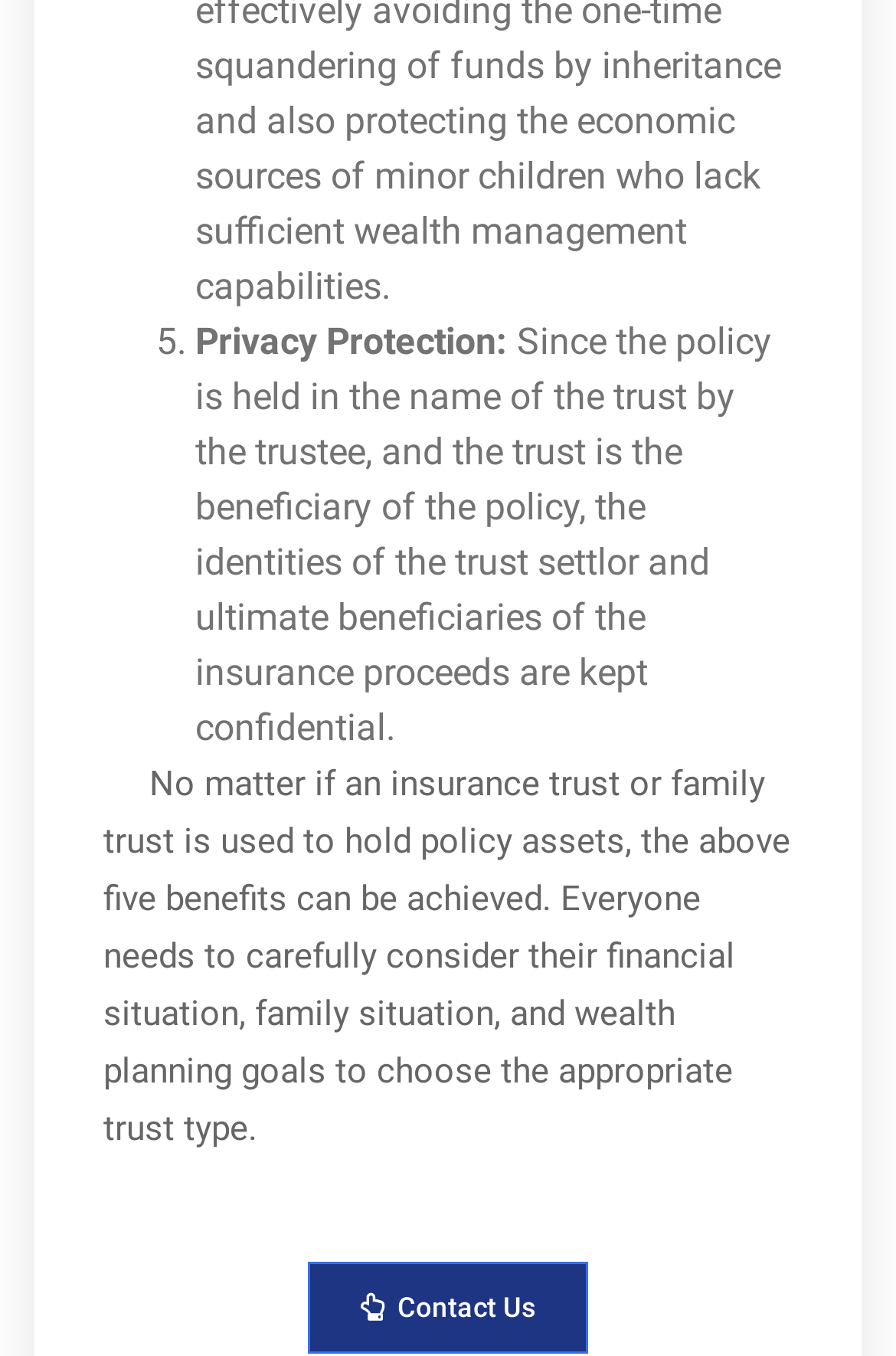Identify the bounding box for the described UI element: "Contact Us".

[0.344, 0.931, 0.656, 0.999]